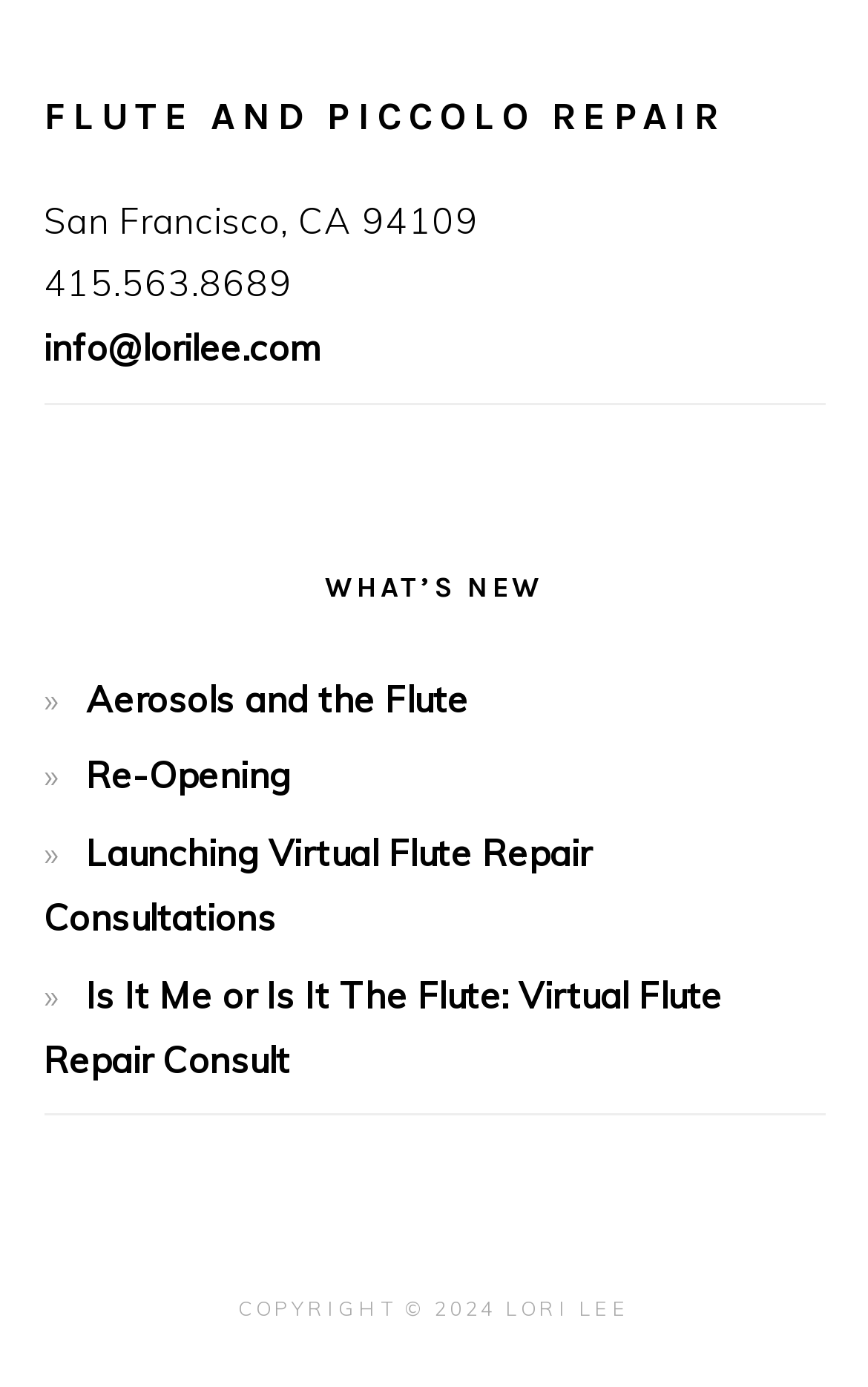Determine the bounding box coordinates for the UI element matching this description: "Aerosols and the Flute".

[0.099, 0.487, 0.54, 0.519]